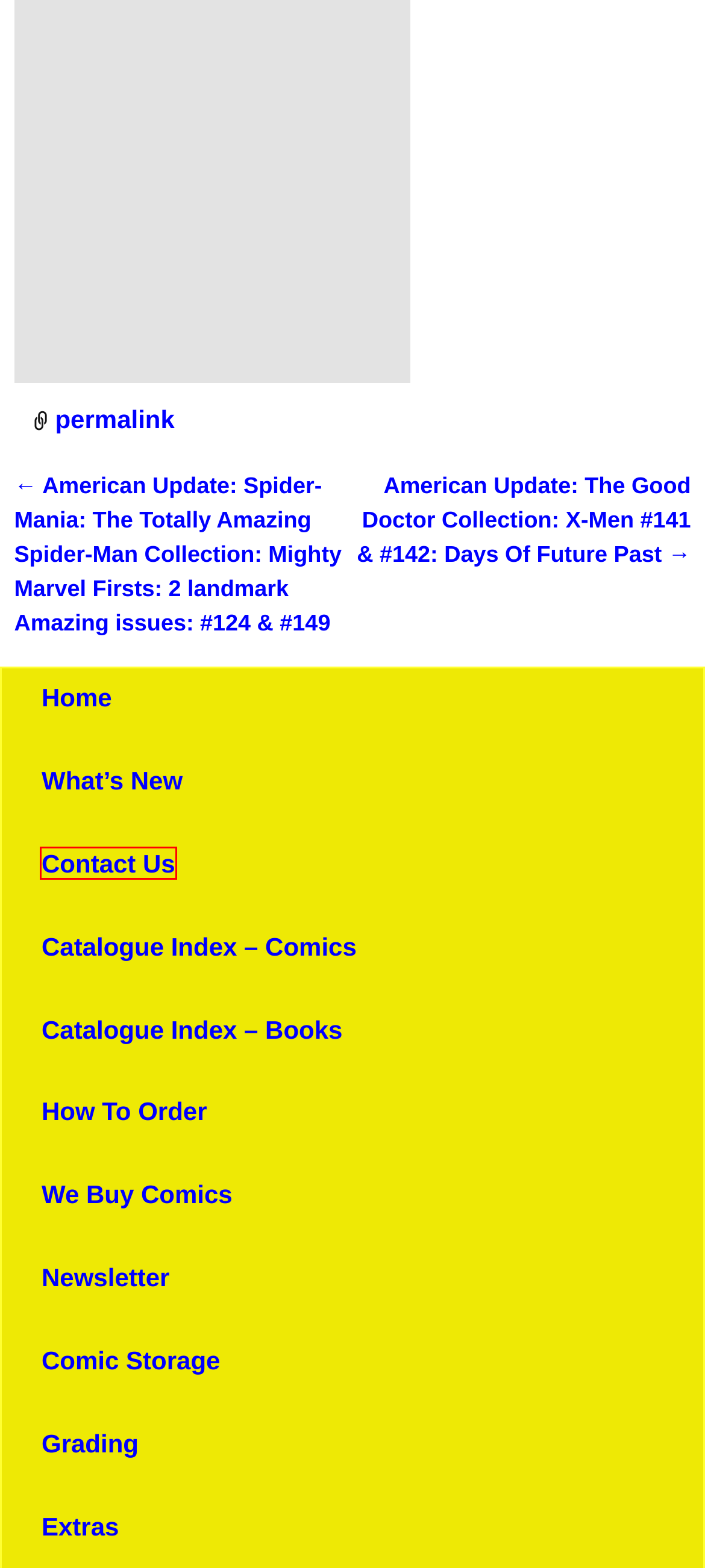Given a webpage screenshot with a UI element marked by a red bounding box, choose the description that best corresponds to the new webpage that will appear after clicking the element. The candidates are:
A. Catalogue Index – Books
B. We Buy Comics & Books
C. Catalogue Index – Comics
D. Newsletter
E. How To Order
F. Marvel
G. Comic And  Book Storage
H. Contact Us

H